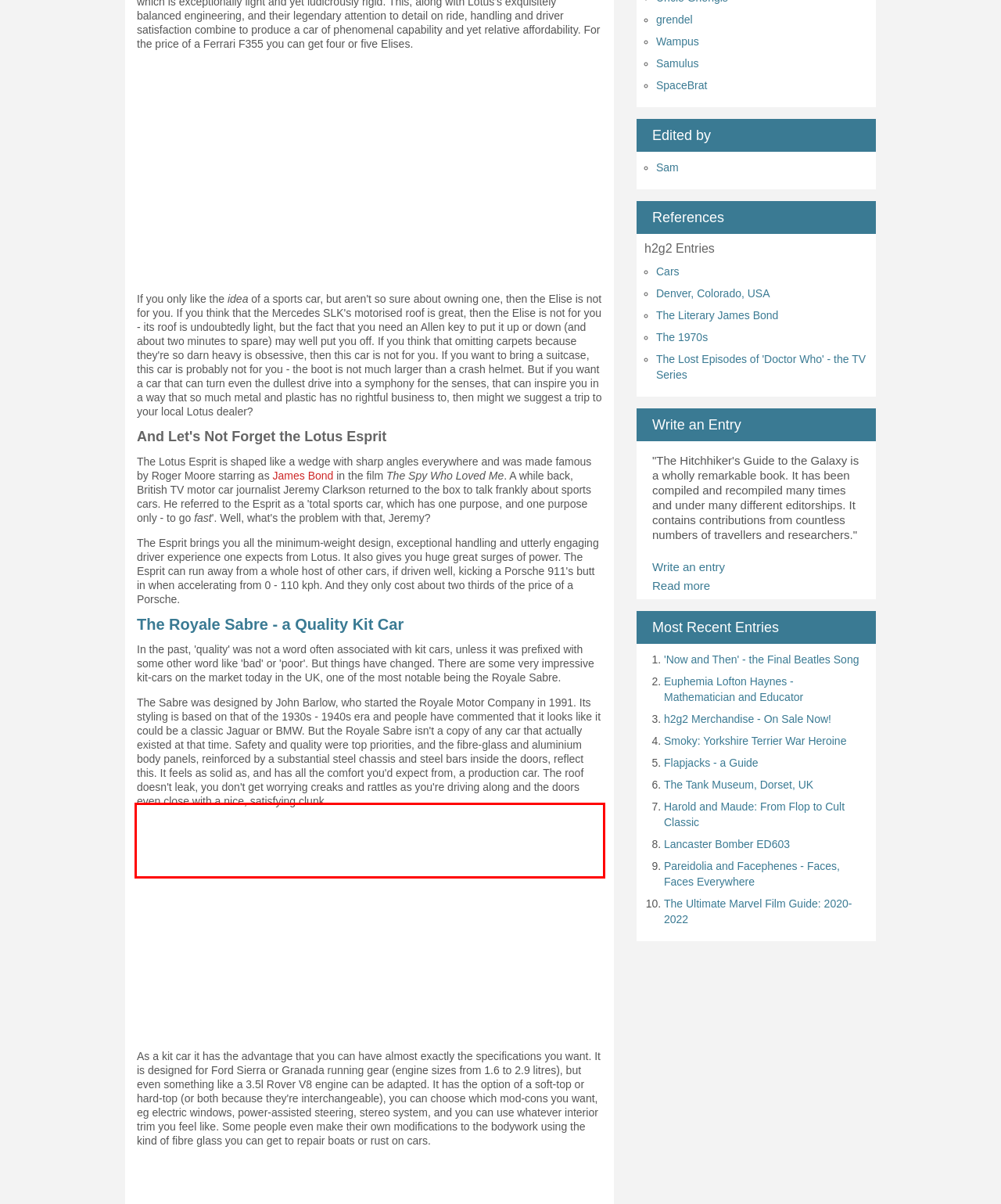Review the webpage screenshot provided, and perform OCR to extract the text from the red bounding box.

The 1969 Camaro SS has been described as a machine like no other. A 350 engine, power brakes, lines that just won't quit, and an transmission that is easy to handle. Navy blue, of course, or cherry red, are the main colours. There is nothing quite like cruising Pacific Coast Highway at sunset on a Friday in June, windows open, Tom Petty playing on your stereo, feeling the rumble of that engine going 75mph. Just ask the following Researcher: